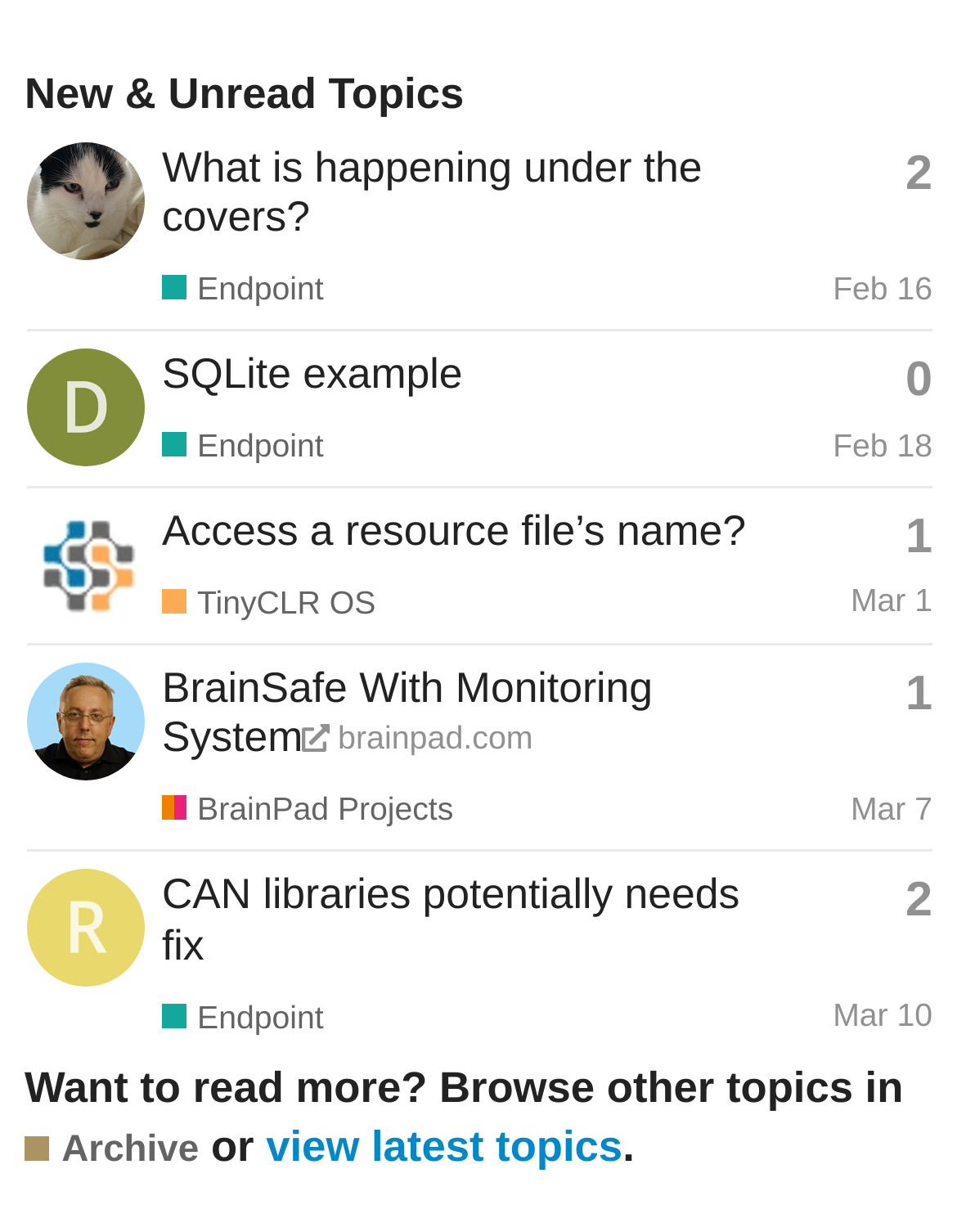Answer with a single word or phrase: 
What is the latest topic posted by Mike?

What is happening under the covers?